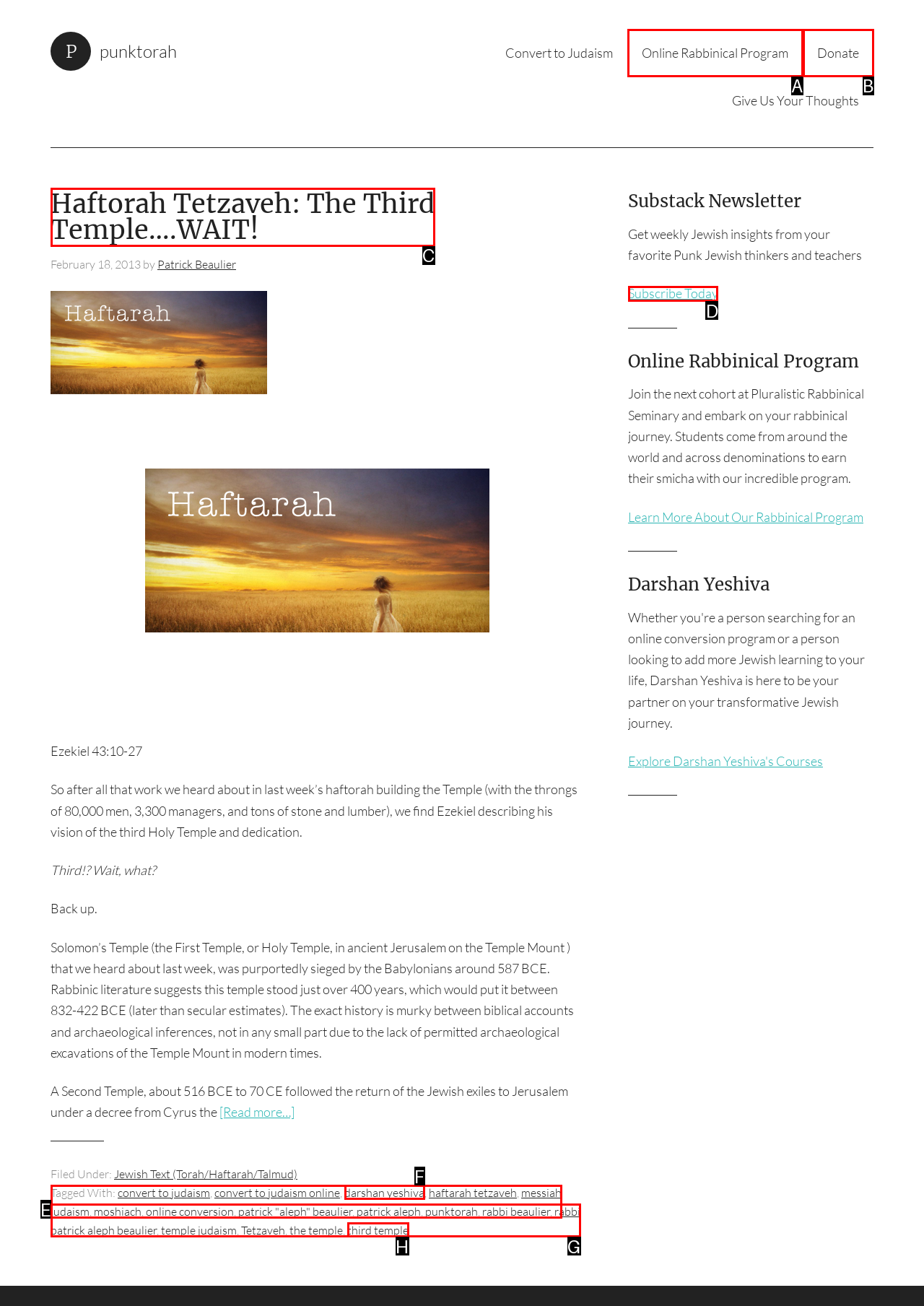Select the appropriate letter to fulfill the given instruction: Subscribe to the Substack Newsletter
Provide the letter of the correct option directly.

D